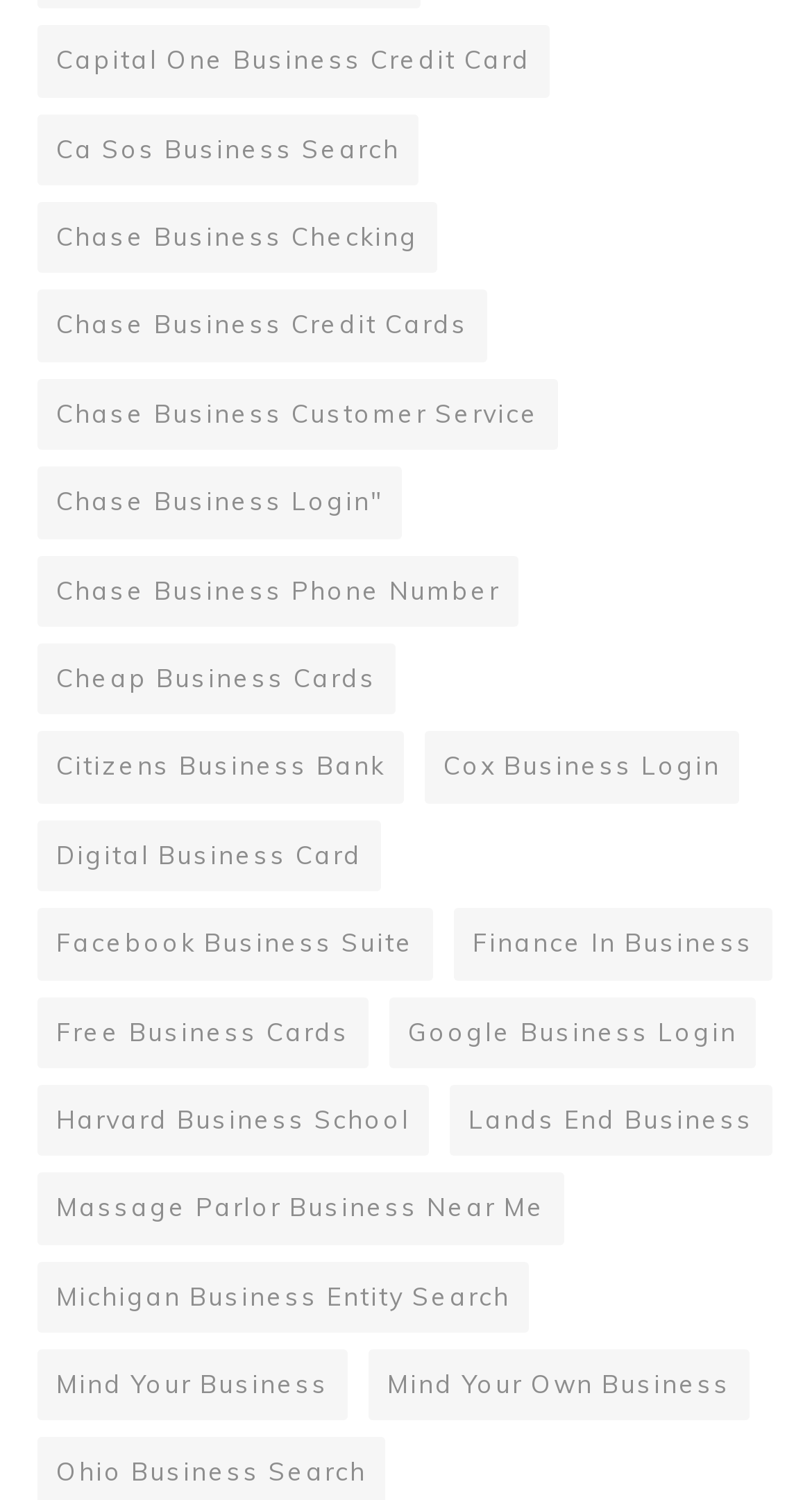Answer the question using only one word or a concise phrase: What is the last business-related phrase mentioned?

Mind Your Own Business